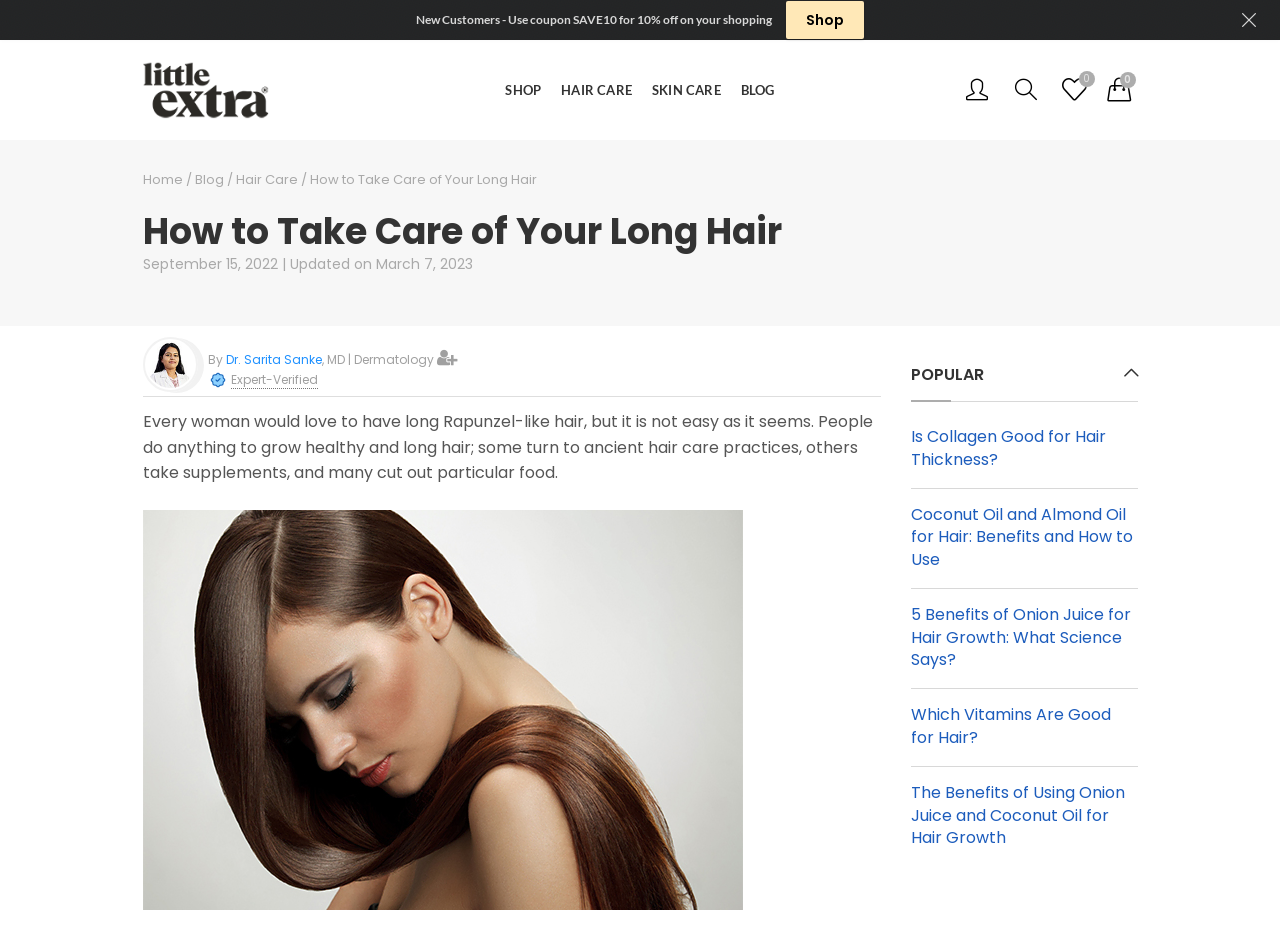What is the topic of the article?
Based on the image, provide your answer in one word or phrase.

Hair care